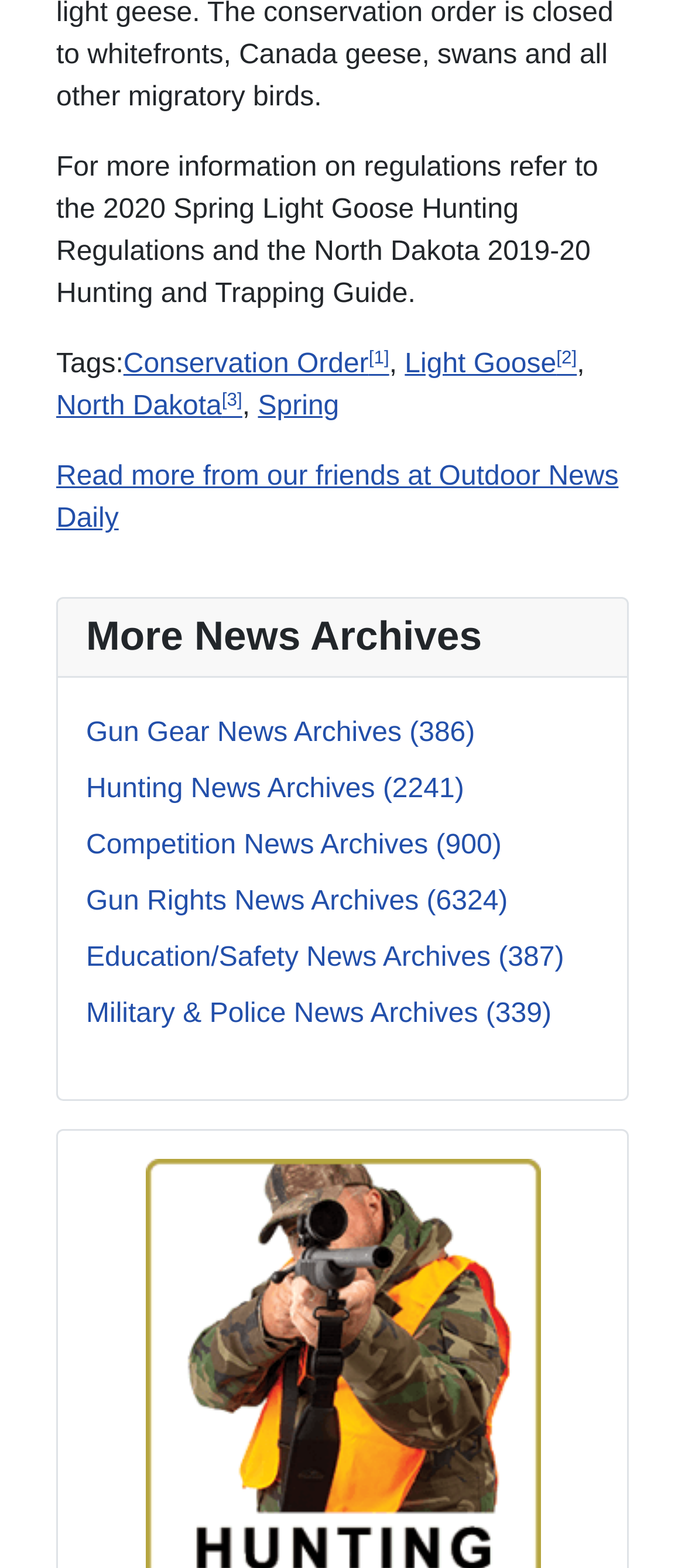Locate the bounding box coordinates of the UI element described by: "aria-label="More actions"". The bounding box coordinates should consist of four float numbers between 0 and 1, i.e., [left, top, right, bottom].

None